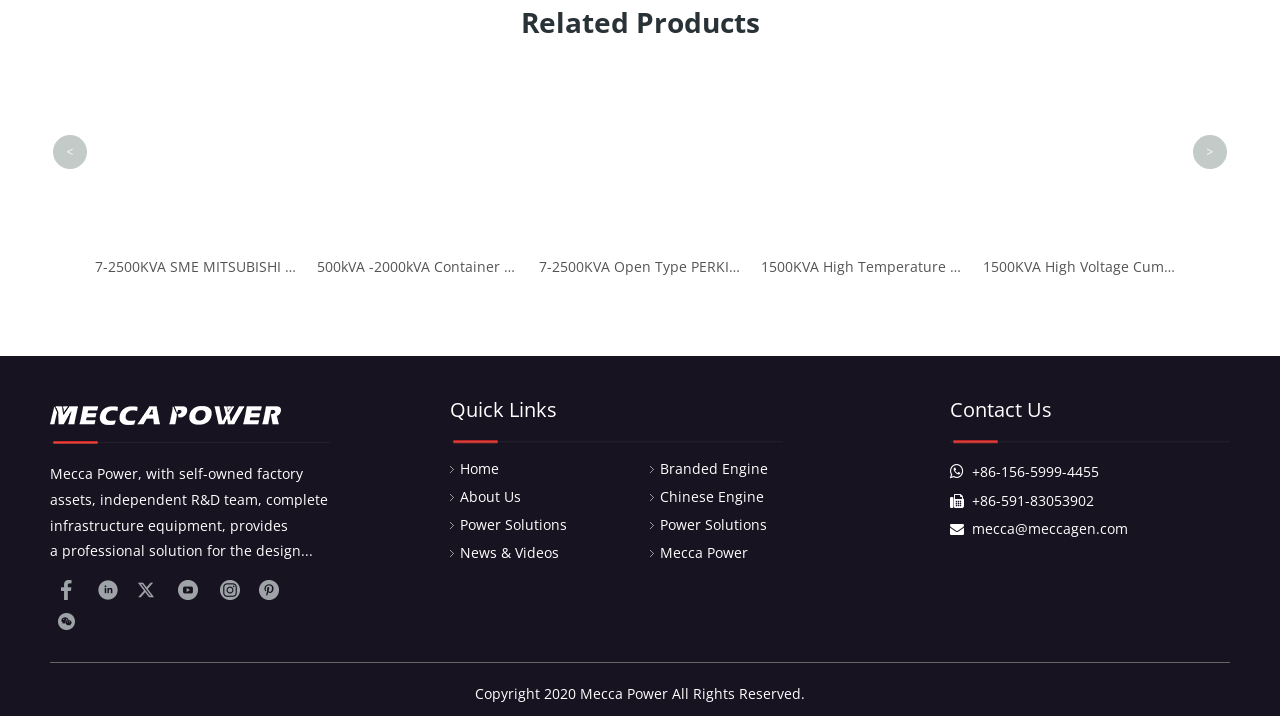Identify the bounding box coordinates of the clickable region necessary to fulfill the following instruction: "View the details of 7-2500KVA SME MITSUBISHI Diesel Generator for Power Plant". The bounding box coordinates should be four float numbers between 0 and 1, i.e., [left, top, right, bottom].

[0.074, 0.356, 0.232, 0.389]